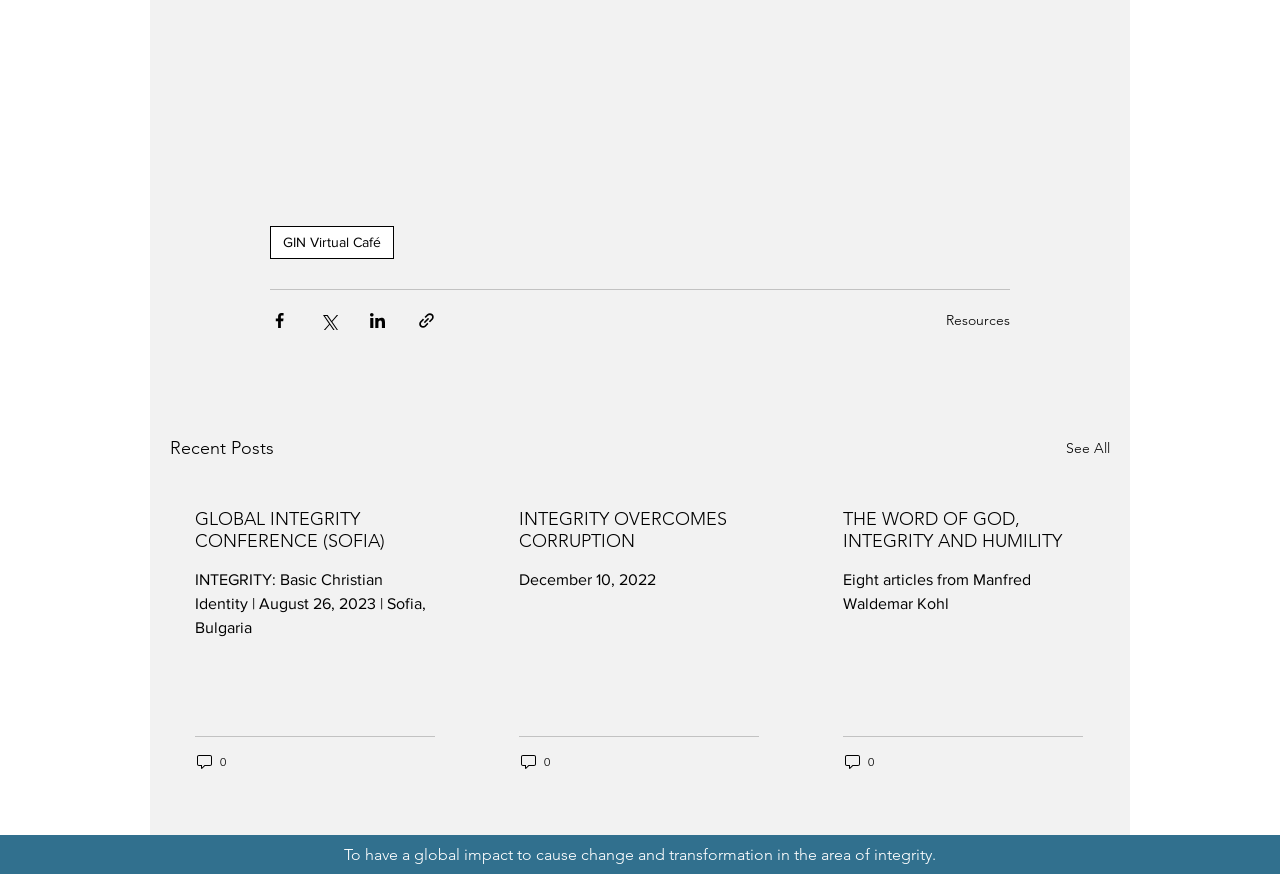Pinpoint the bounding box coordinates of the element to be clicked to execute the instruction: "Read the article 'Student-athletes not immune to mental health crisis'".

None